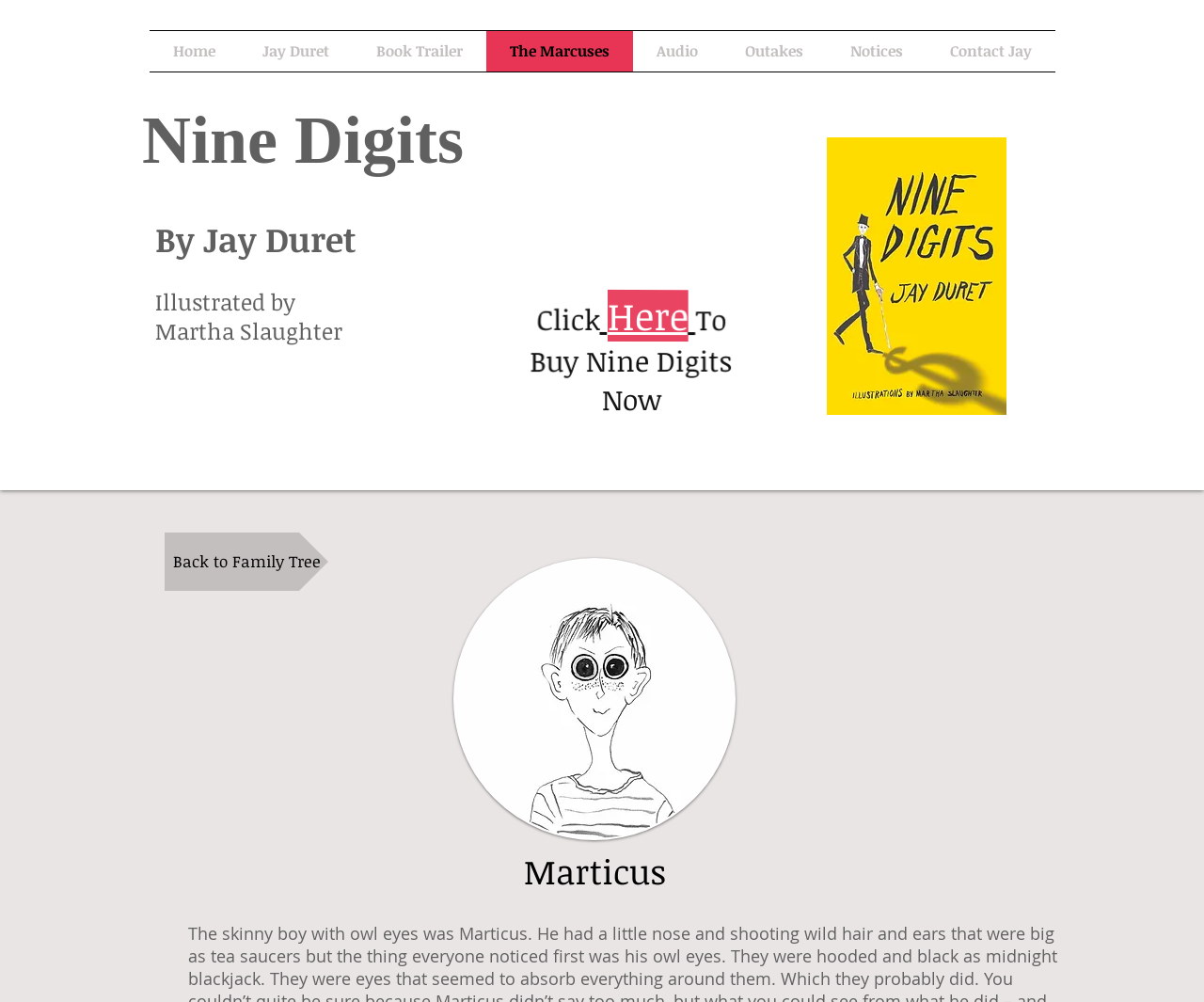Determine the bounding box coordinates for the region that must be clicked to execute the following instruction: "view book trailer".

[0.293, 0.031, 0.404, 0.071]